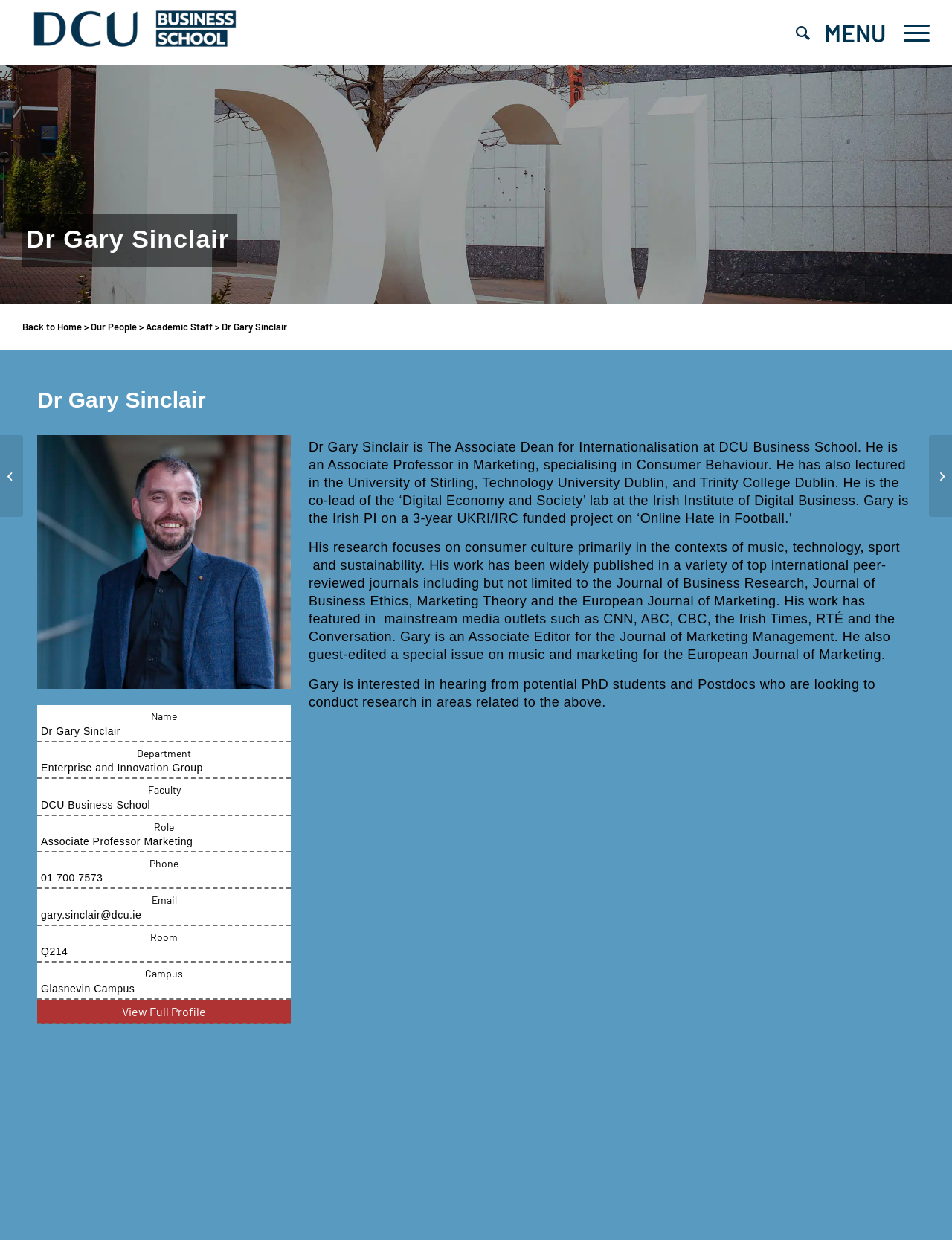What is the name of the campus where Dr. Gary Sinclair is located?
Provide a short answer using one word or a brief phrase based on the image.

Glasnevin Campus